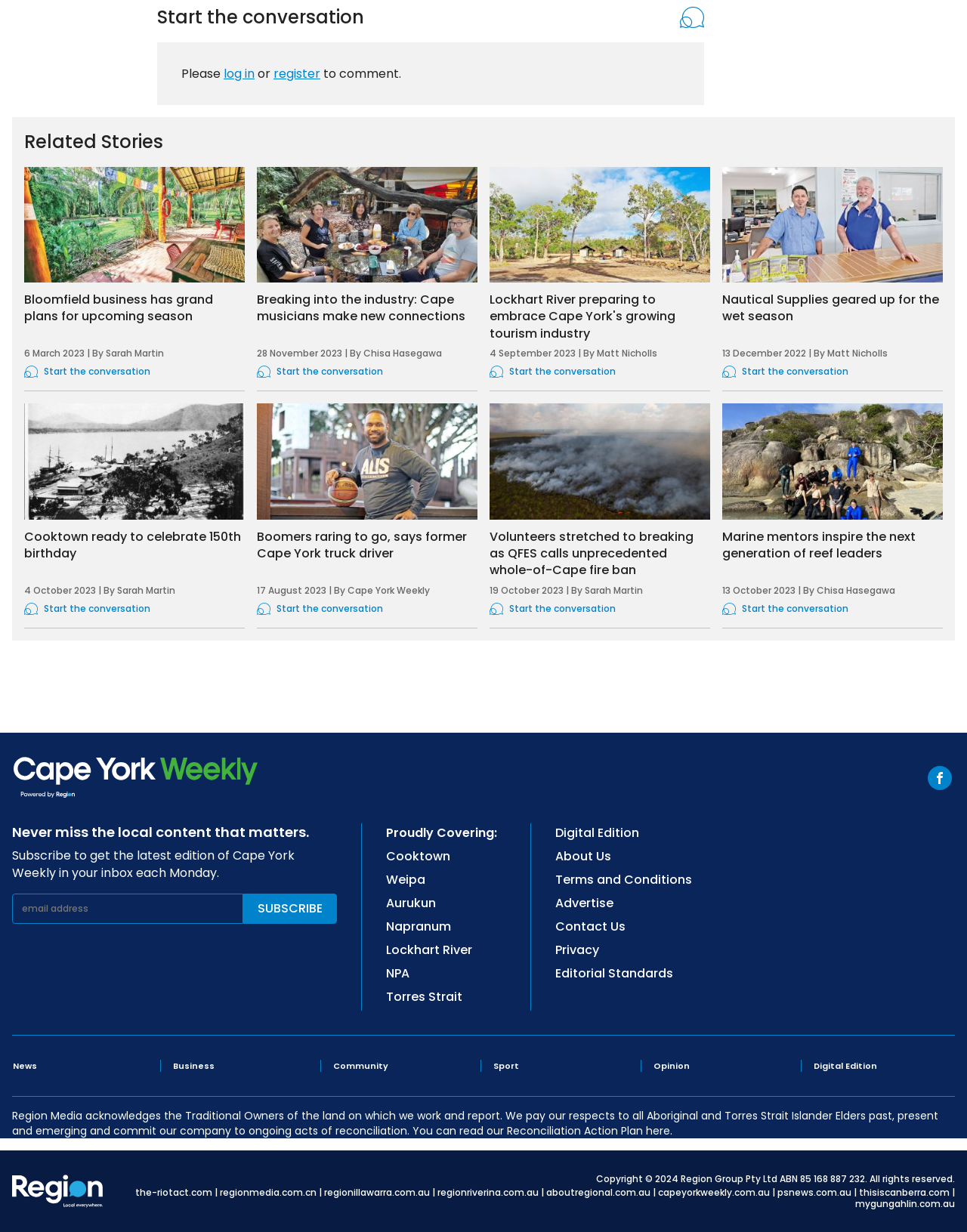Give a one-word or short-phrase answer to the following question: 
What is the date of the latest article?

6 March 2023